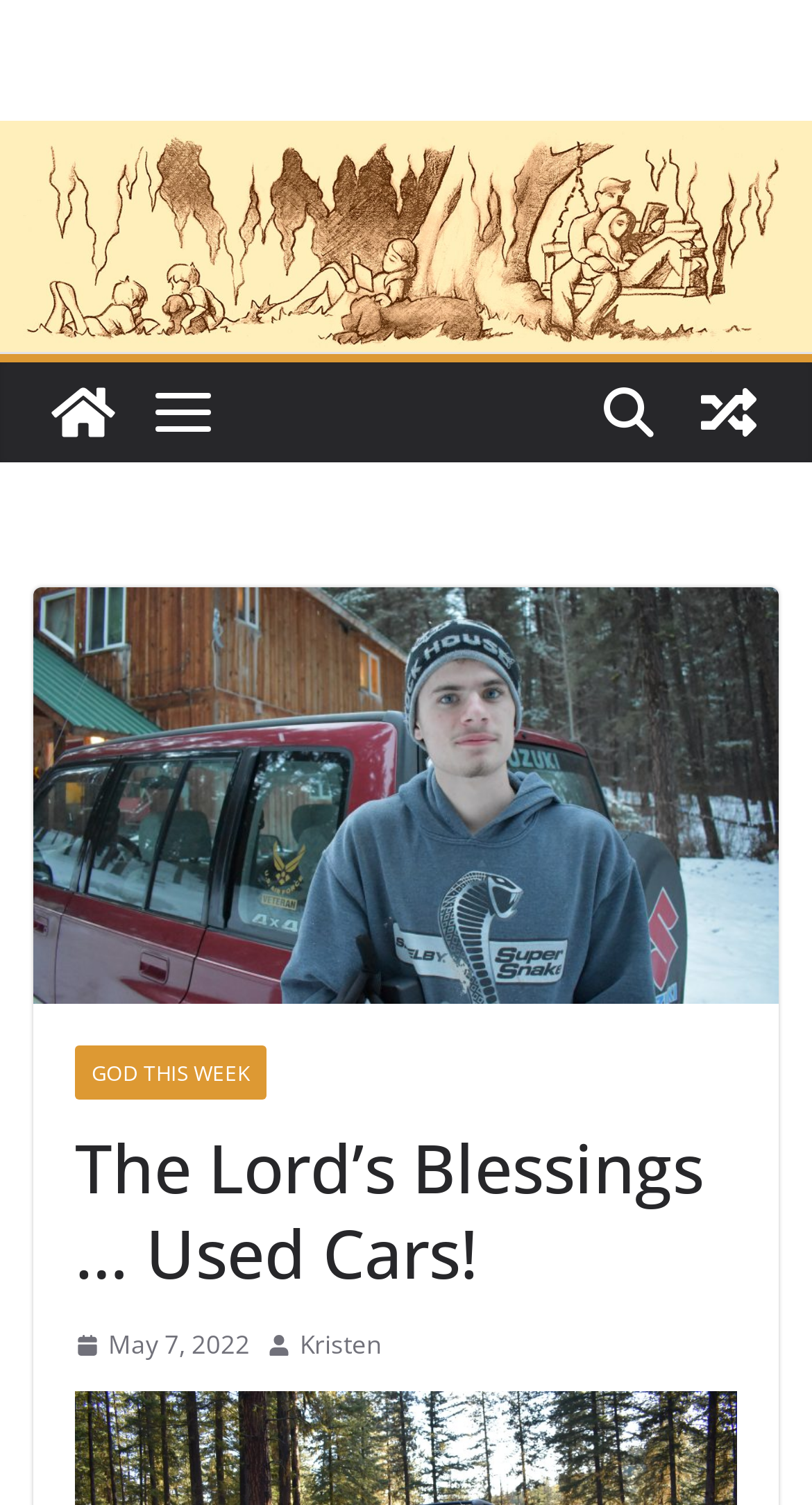Using the format (top-left x, top-left y, bottom-right x, bottom-right y), provide the bounding box coordinates for the described UI element. All values should be floating point numbers between 0 and 1: May 7, 2022May 7, 2022

[0.092, 0.878, 0.308, 0.908]